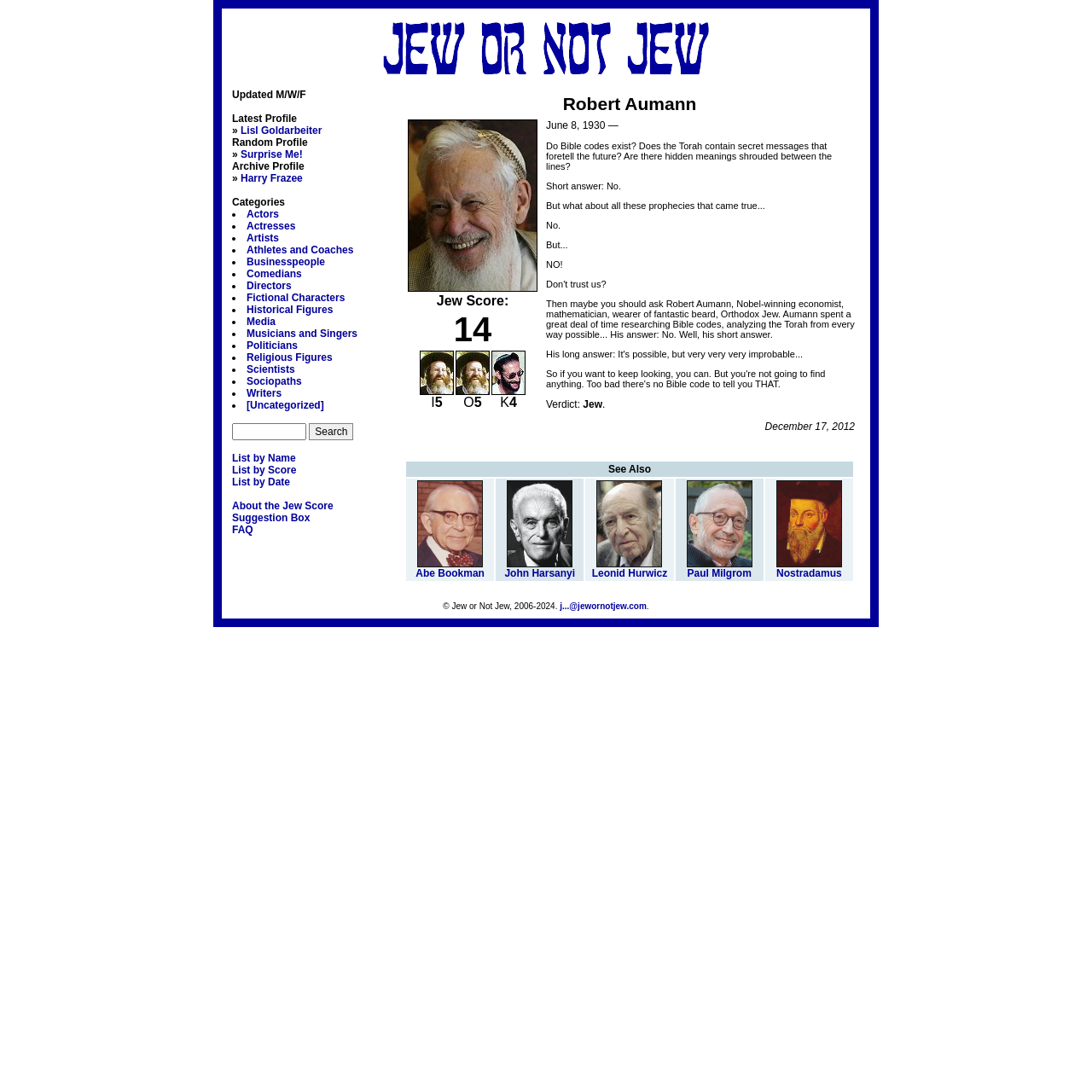What is the occupation of Robert Aumann?
Utilize the information in the image to give a detailed answer to the question.

I inferred the answer by reading the text content of the webpage, which describes Robert Aumann as a 'Nobel-winning economist, mathematician, wearer of fantastic beard, Orthodox Jew'. This suggests that his occupations are economist and mathematician.